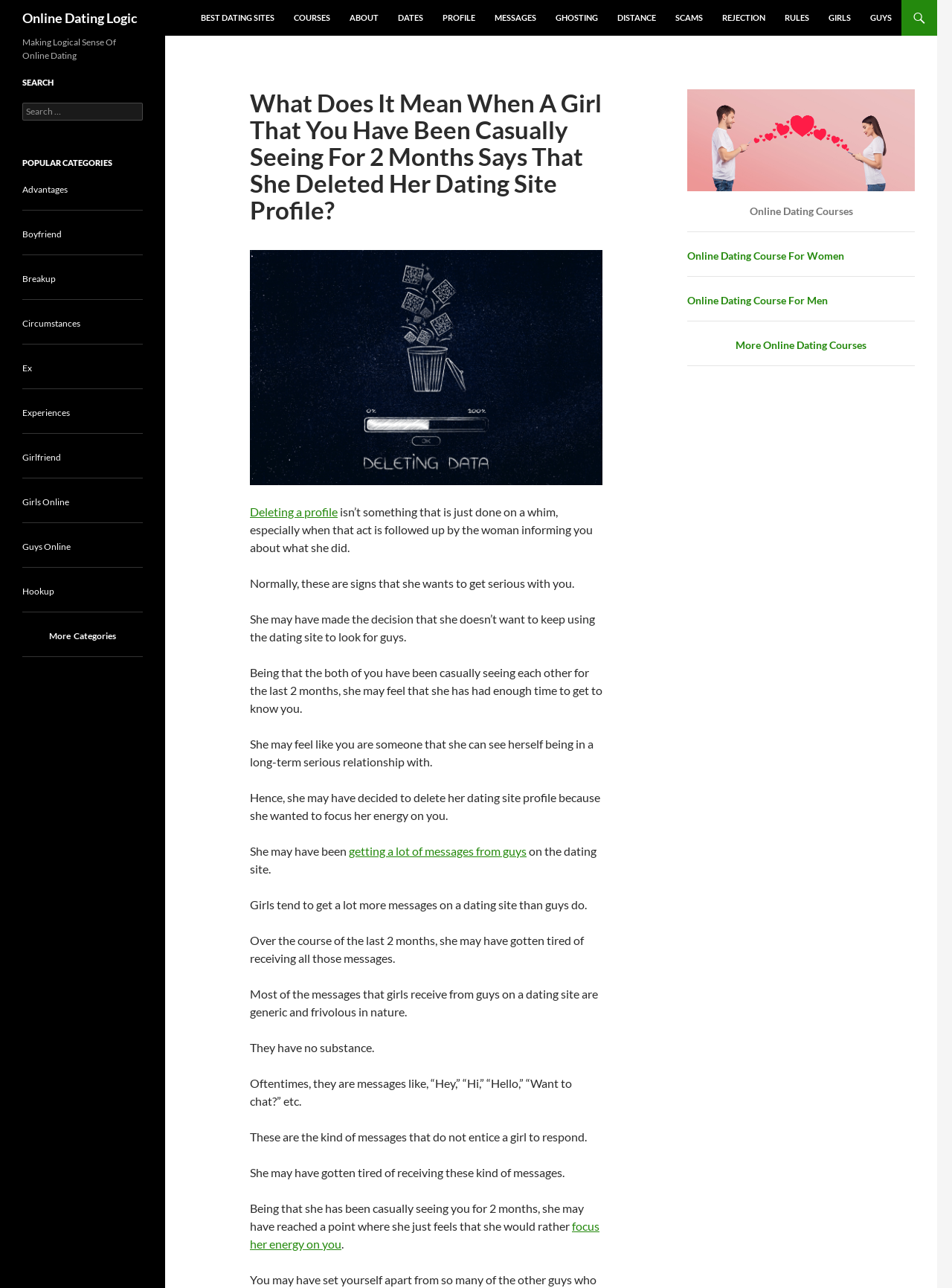Give a one-word or short phrase answer to the question: 
What is the purpose of the search bar?

Search for online dating topics